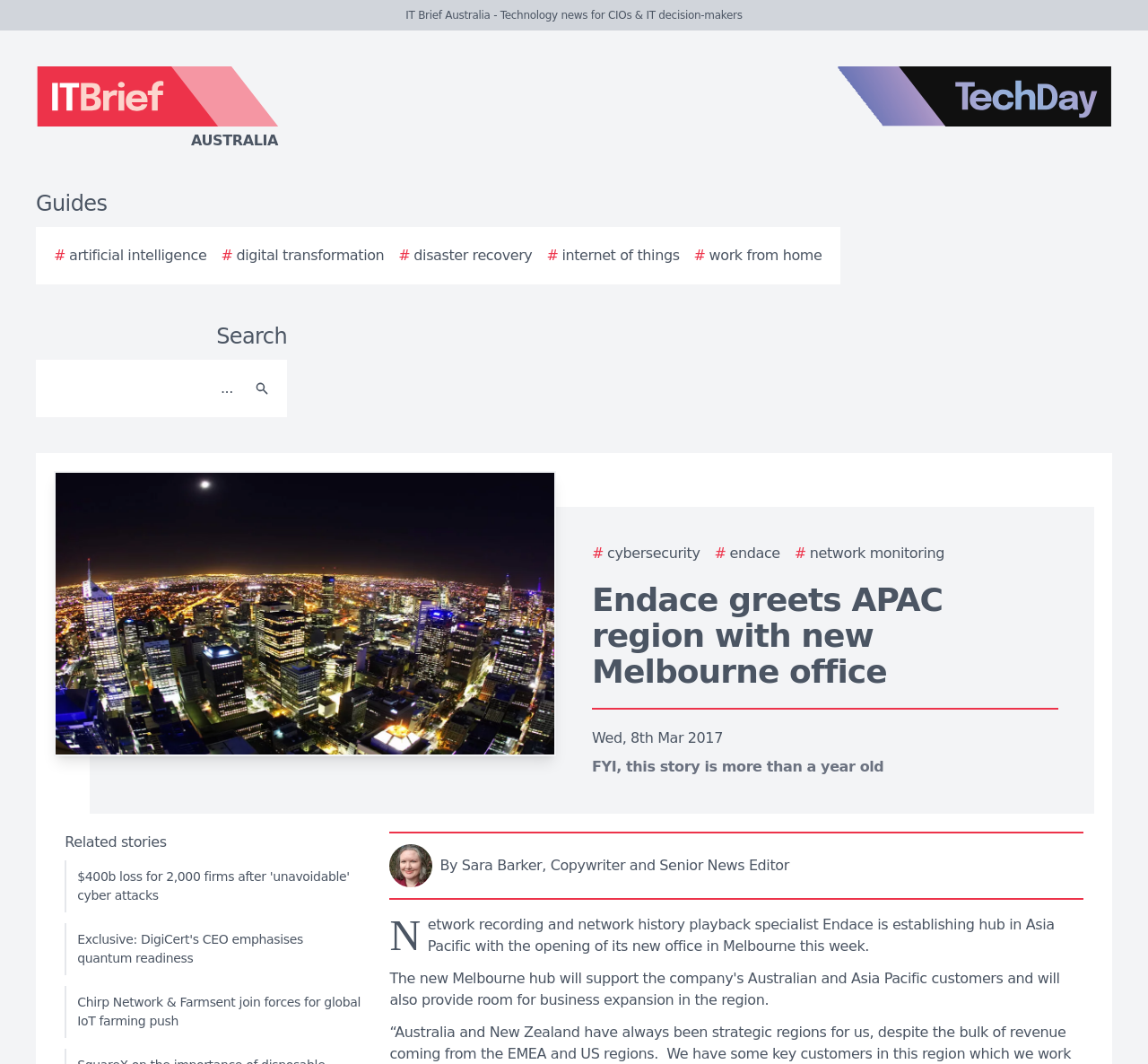Show the bounding box coordinates of the element that should be clicked to complete the task: "Read the story about Endace".

[0.516, 0.547, 0.922, 0.648]